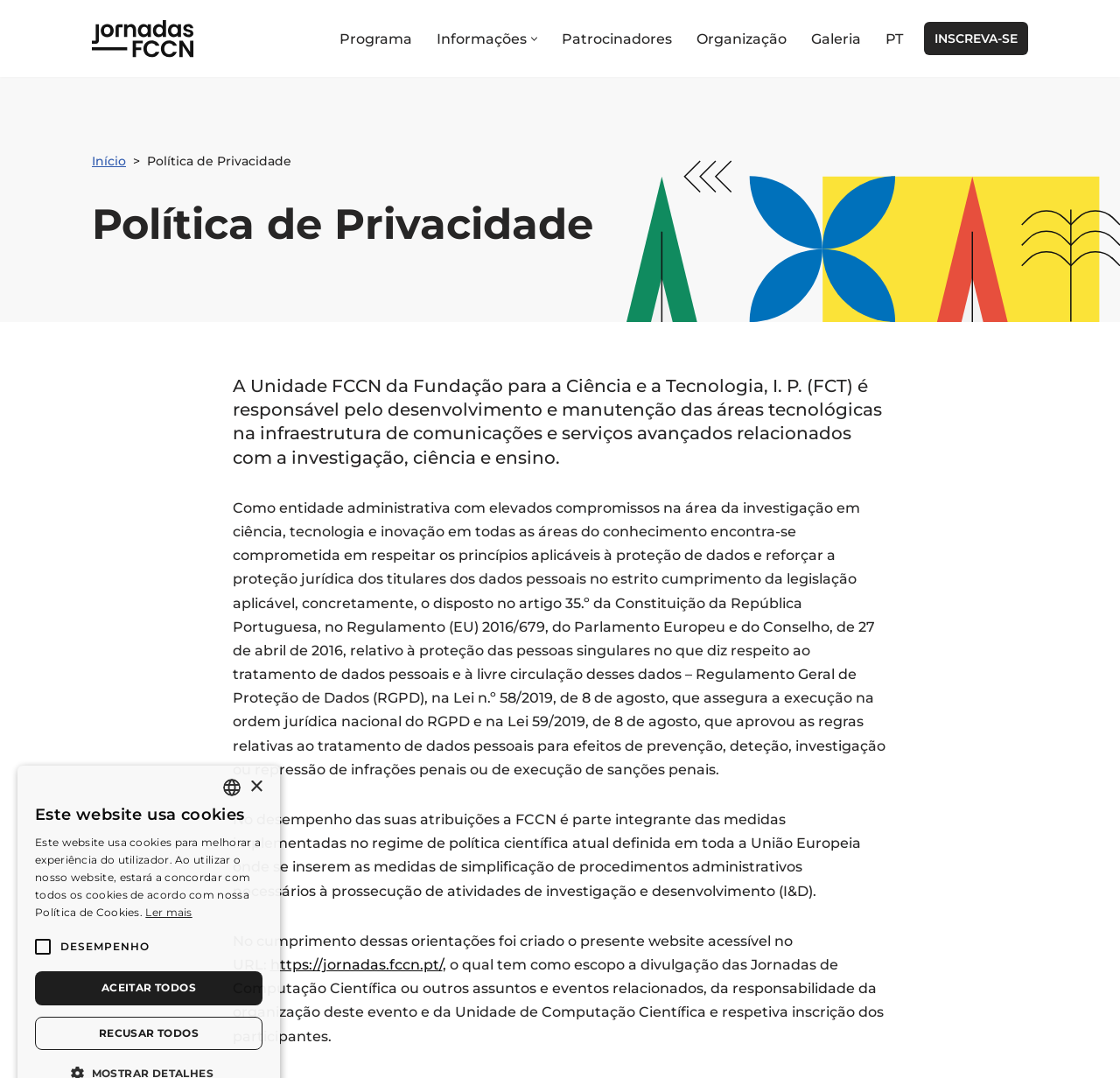Please specify the bounding box coordinates of the element that should be clicked to execute the given instruction: 'Click the 'Avançar para o conteúdo' link'. Ensure the coordinates are four float numbers between 0 and 1, expressed as [left, top, right, bottom].

[0.0, 0.026, 0.023, 0.042]